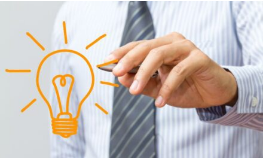Use a single word or phrase to answer the question:
What does the light bulb in the image represent?

A brilliant idea or innovation